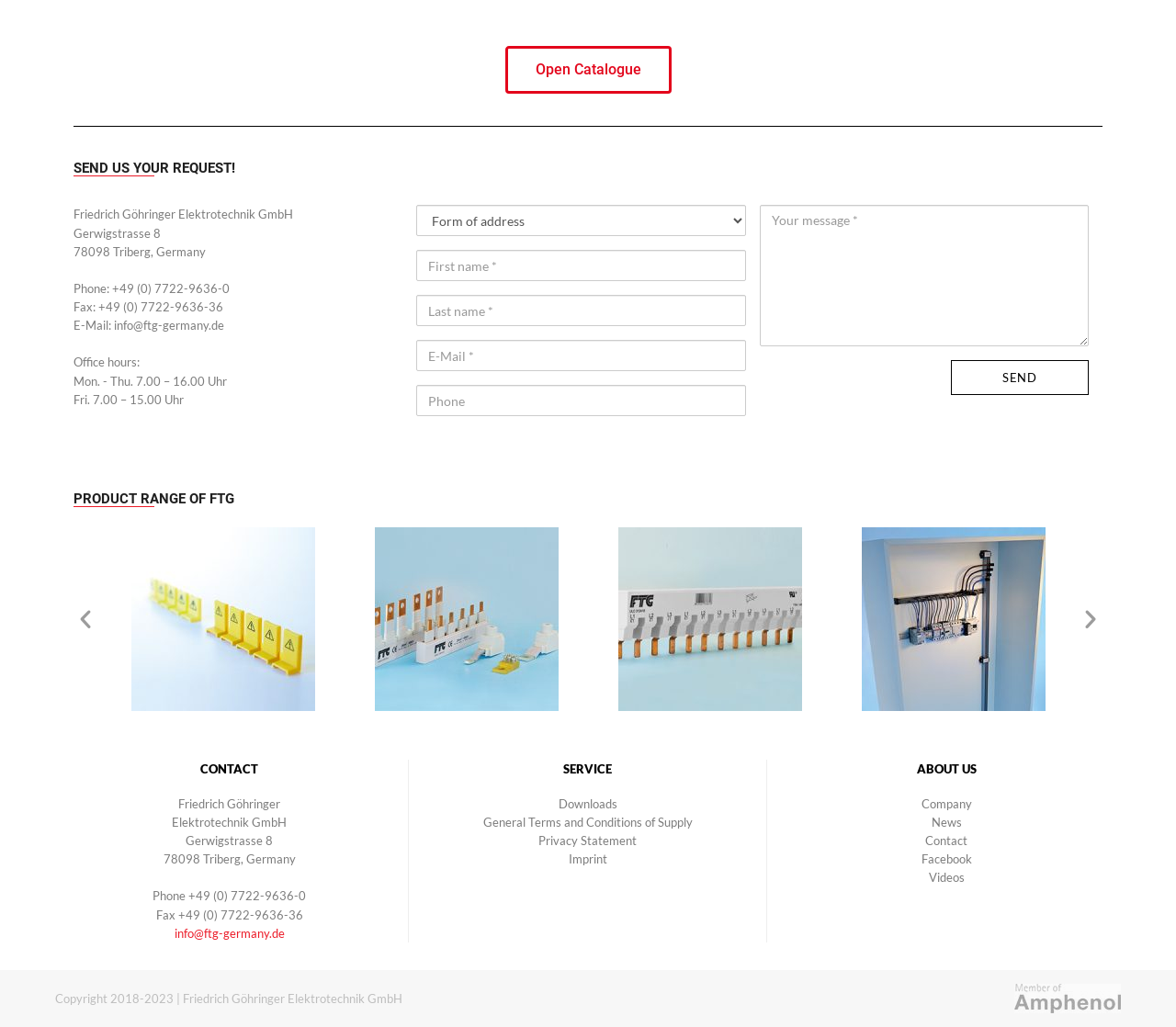Find the coordinates for the bounding box of the element with this description: "September 2022".

None